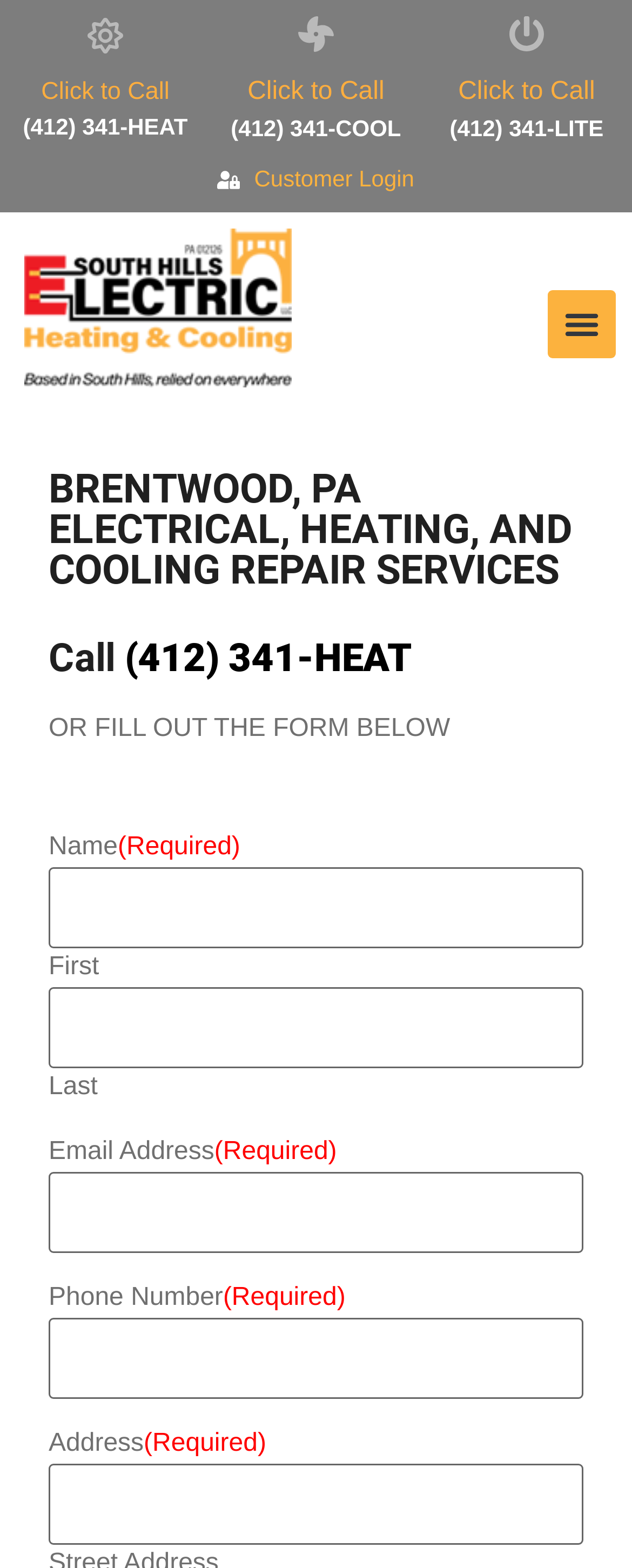Provide a single word or phrase answer to the question: 
What is the purpose of the 'Menu Toggle' button?

To toggle the menu